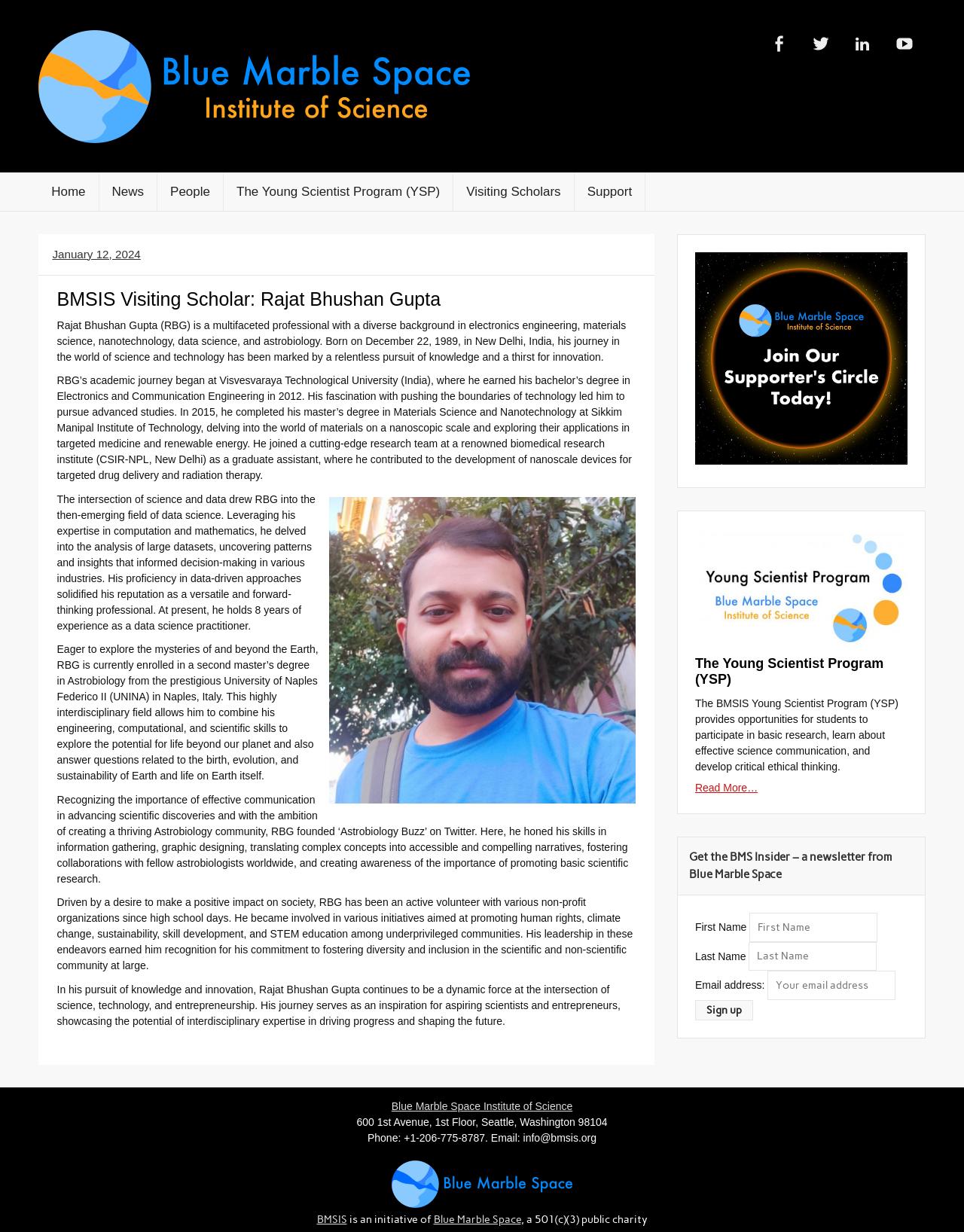Identify the bounding box coordinates for the element that needs to be clicked to fulfill this instruction: "Click the 'Home' link". Provide the coordinates in the format of four float numbers between 0 and 1: [left, top, right, bottom].

[0.04, 0.14, 0.102, 0.171]